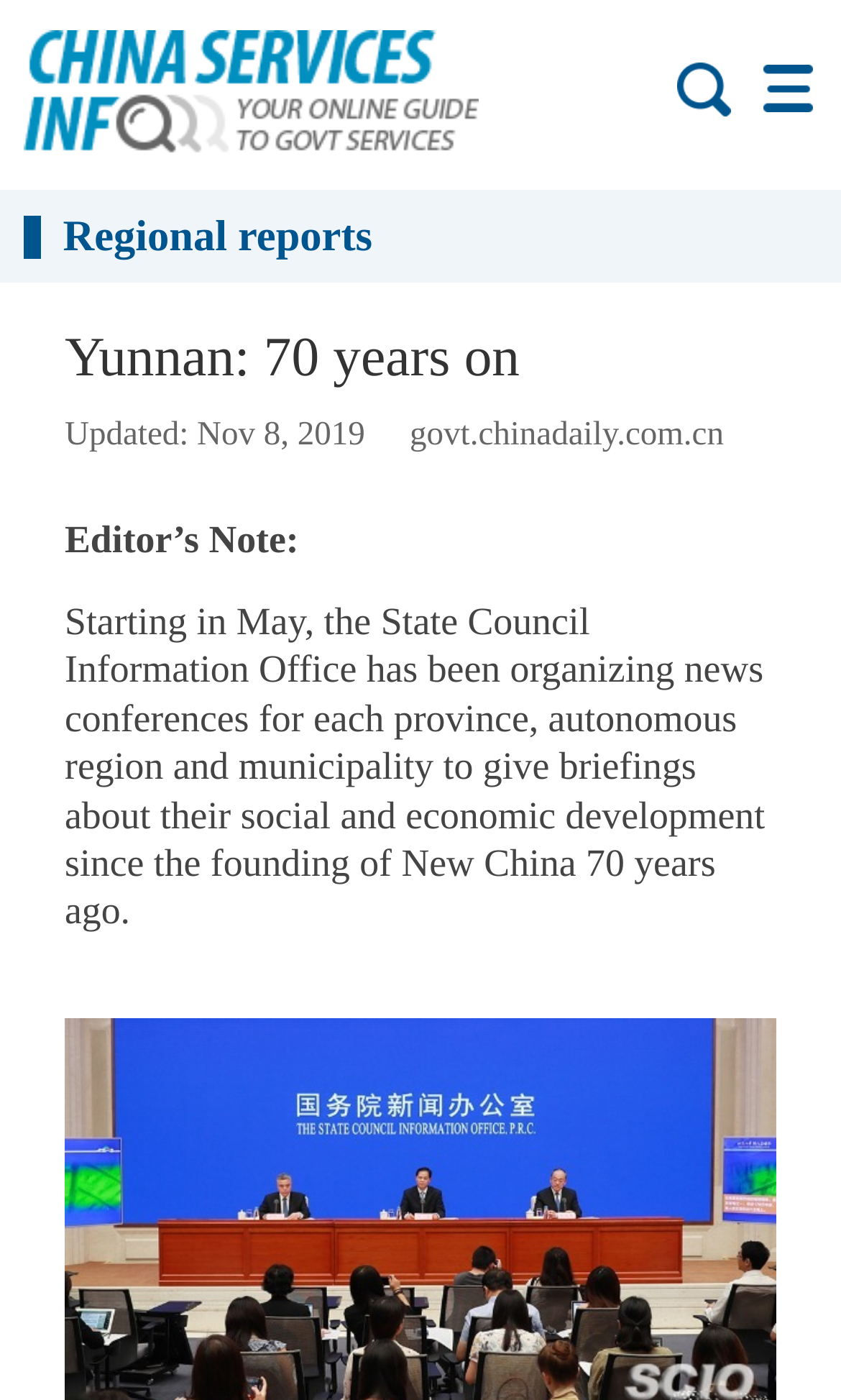What is the name of the region being reported?
Using the image, provide a detailed and thorough answer to the question.

I found the name of the region being reported by looking at the main heading 'Yunnan: 70 years on' which is located at the top of the webpage.